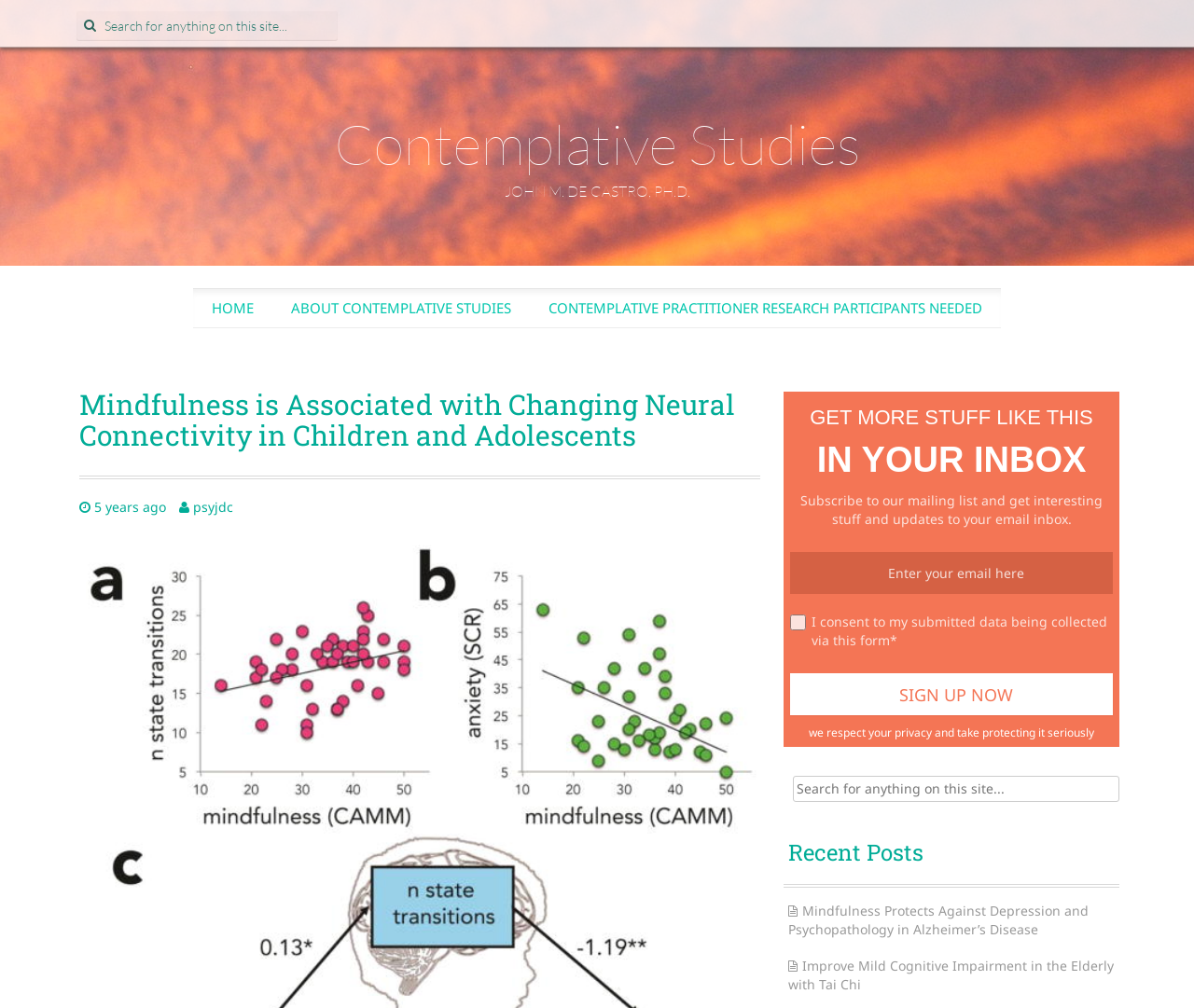What can you do with the textbox below 'Search for:'?
Utilize the image to construct a detailed and well-explained answer.

The textbox is located next to the 'Search for:' label and has a search icon button next to it, indicating that it is used for searching purposes.